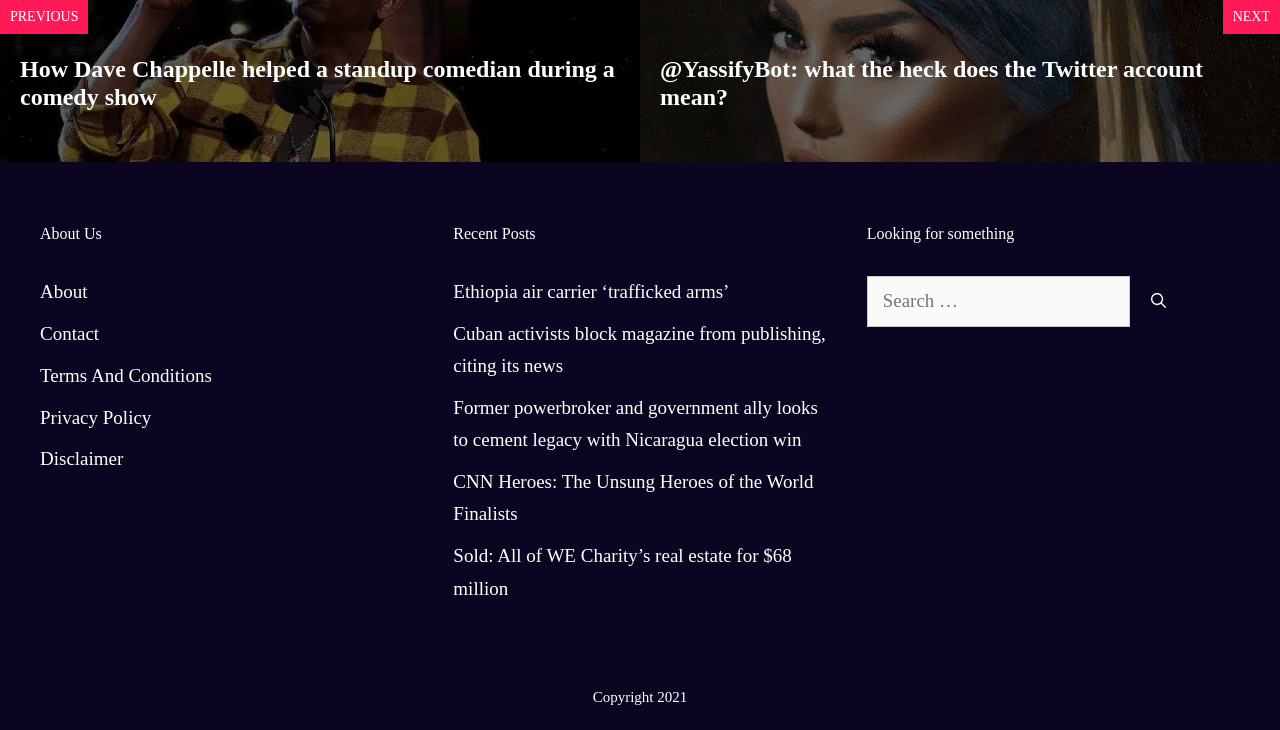What is the copyright year of this website?
Please provide a detailed answer to the question.

I found a static text element at the bottom of the webpage that says 'Copyright 2021', which indicates the copyright year of this website.